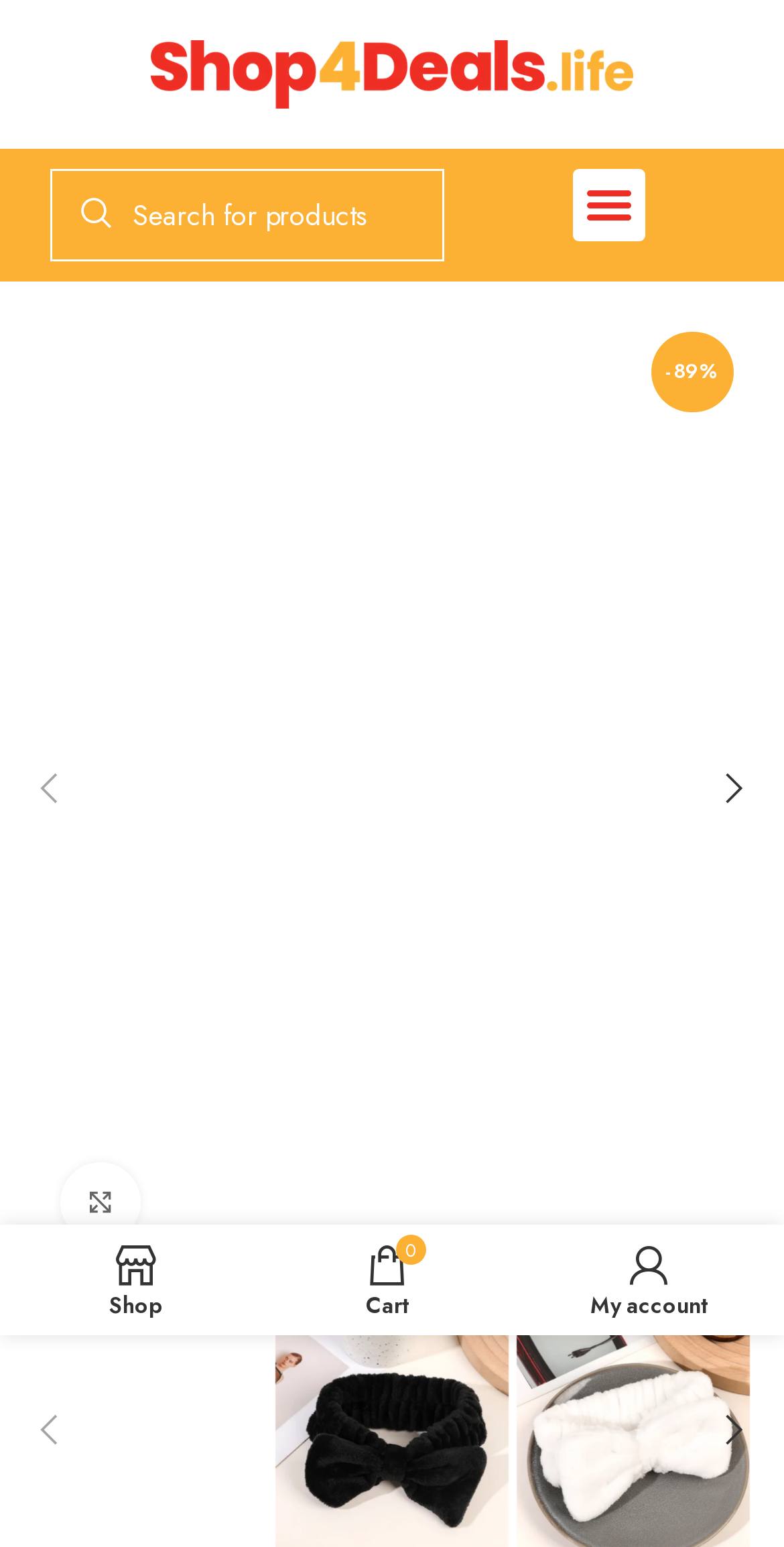Answer briefly with one word or phrase:
What is the purpose of the headband?

Facial Clean